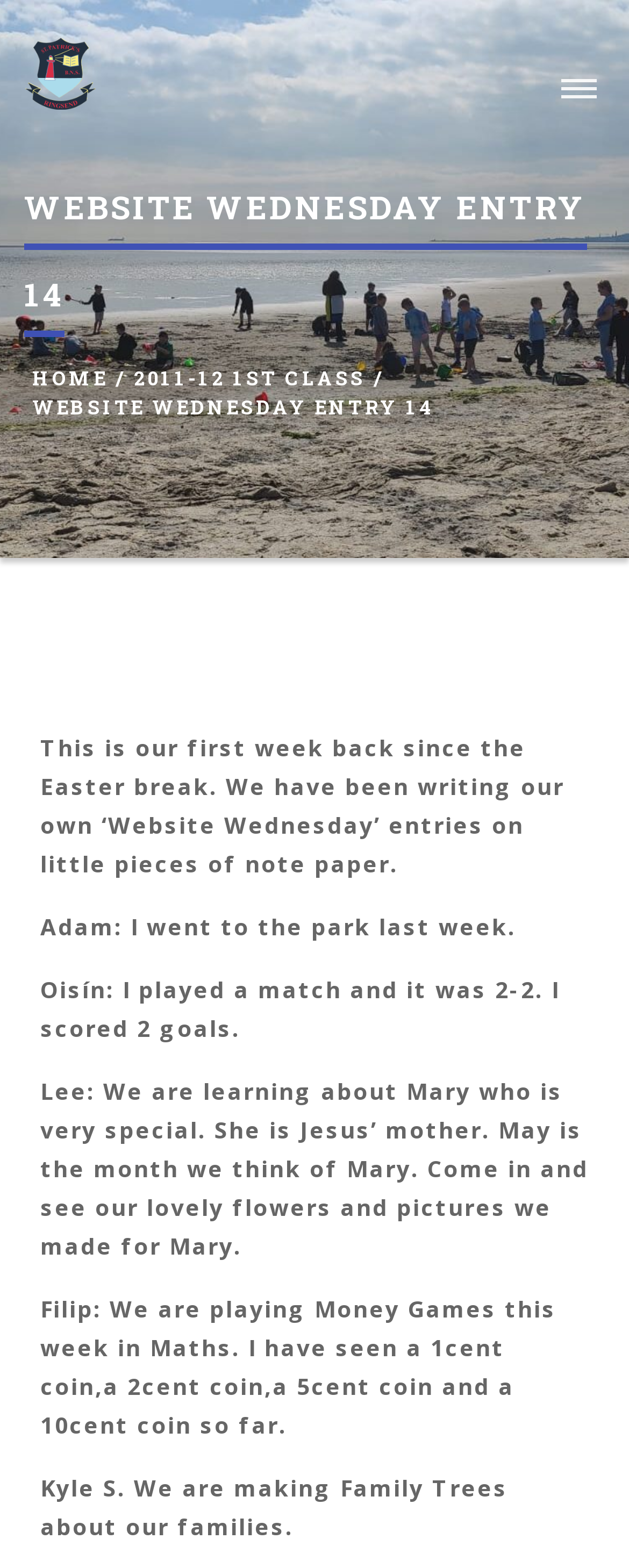What is the name of the school?
Using the visual information, reply with a single word or short phrase.

St Patrick's BNS